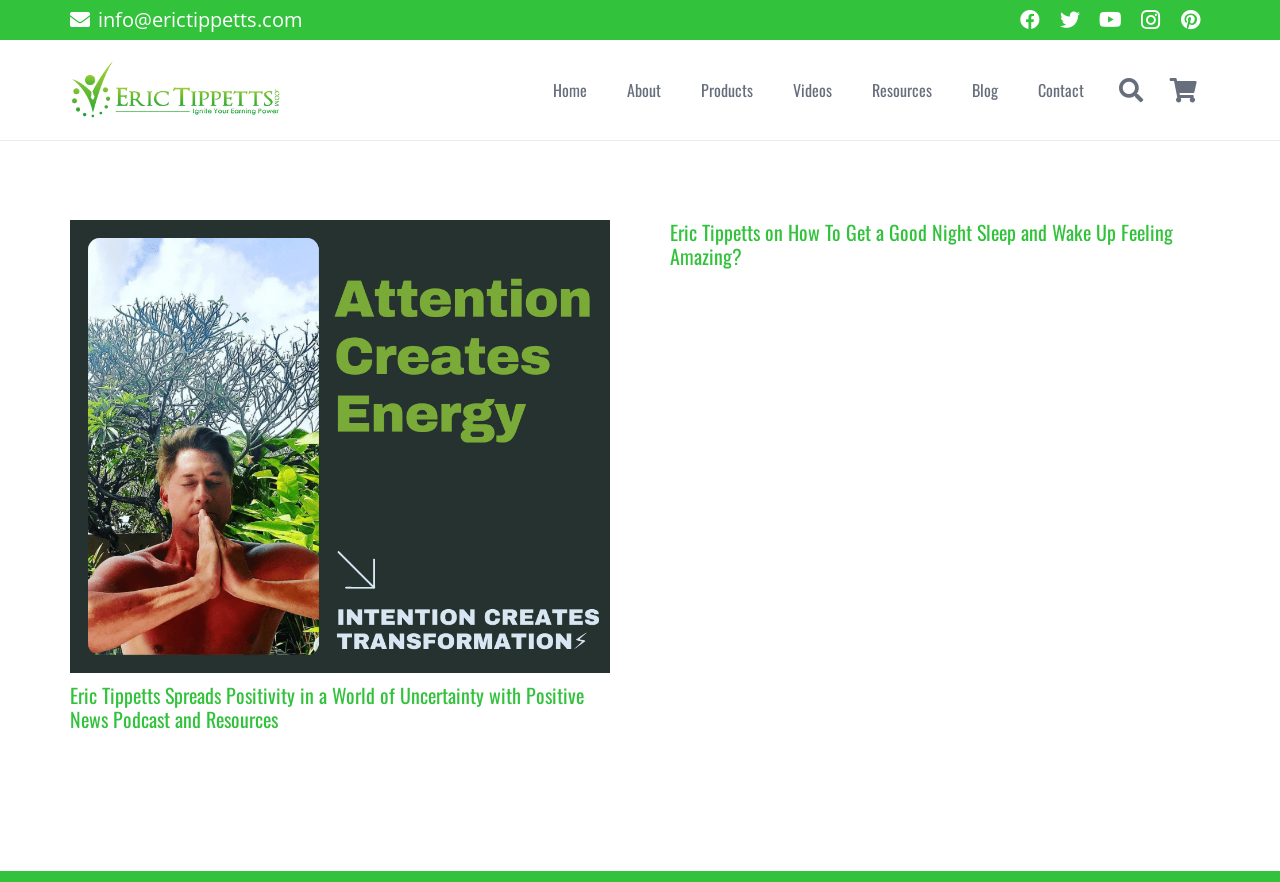What is the email address to contact Eric Tippetts?
Examine the image closely and answer the question with as much detail as possible.

I found the email address by looking at the link element with the OCR text 'info@erictippetts.com' at the top of the webpage.